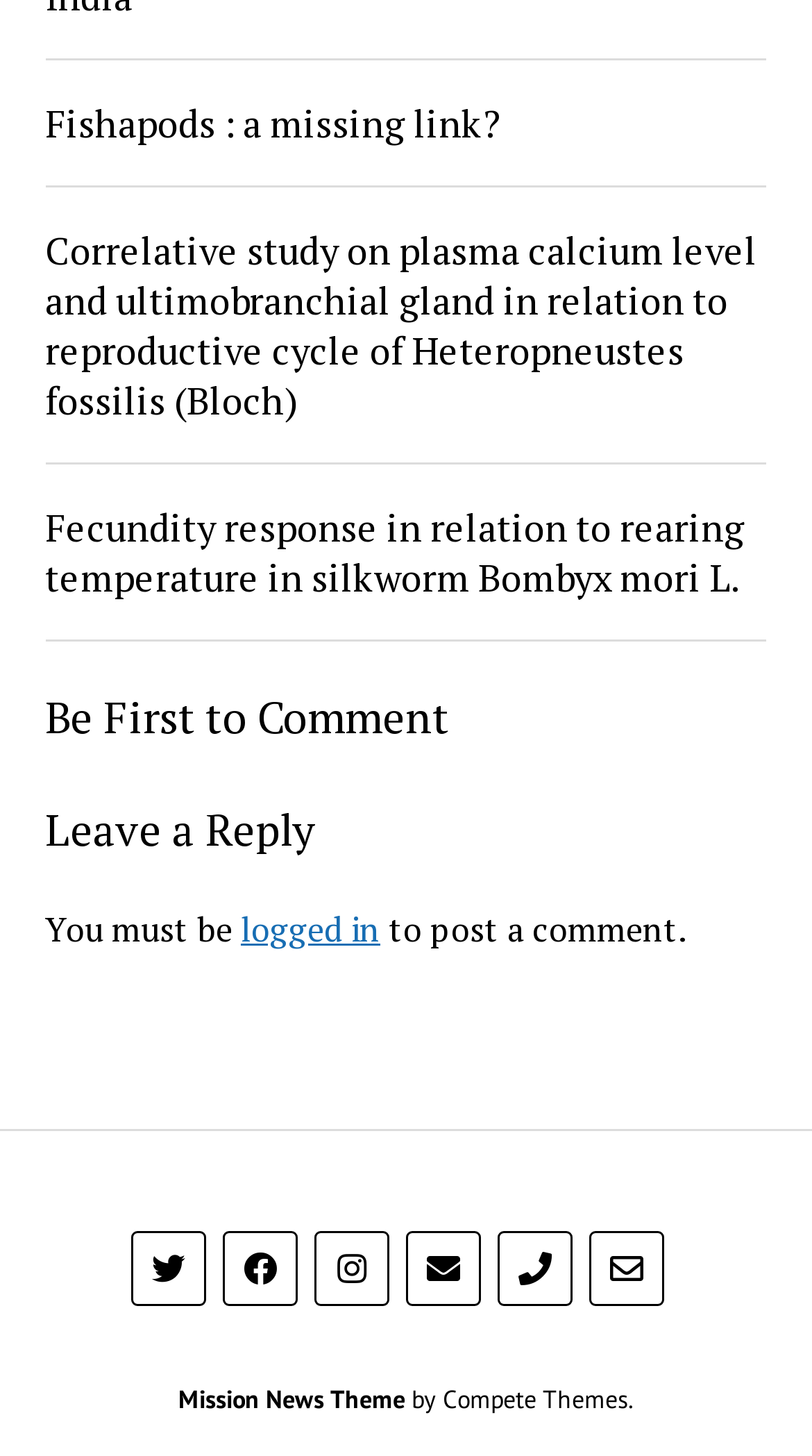Please find the bounding box coordinates of the element that you should click to achieve the following instruction: "search using advanced search". The coordinates should be presented as four float numbers between 0 and 1: [left, top, right, bottom].

None